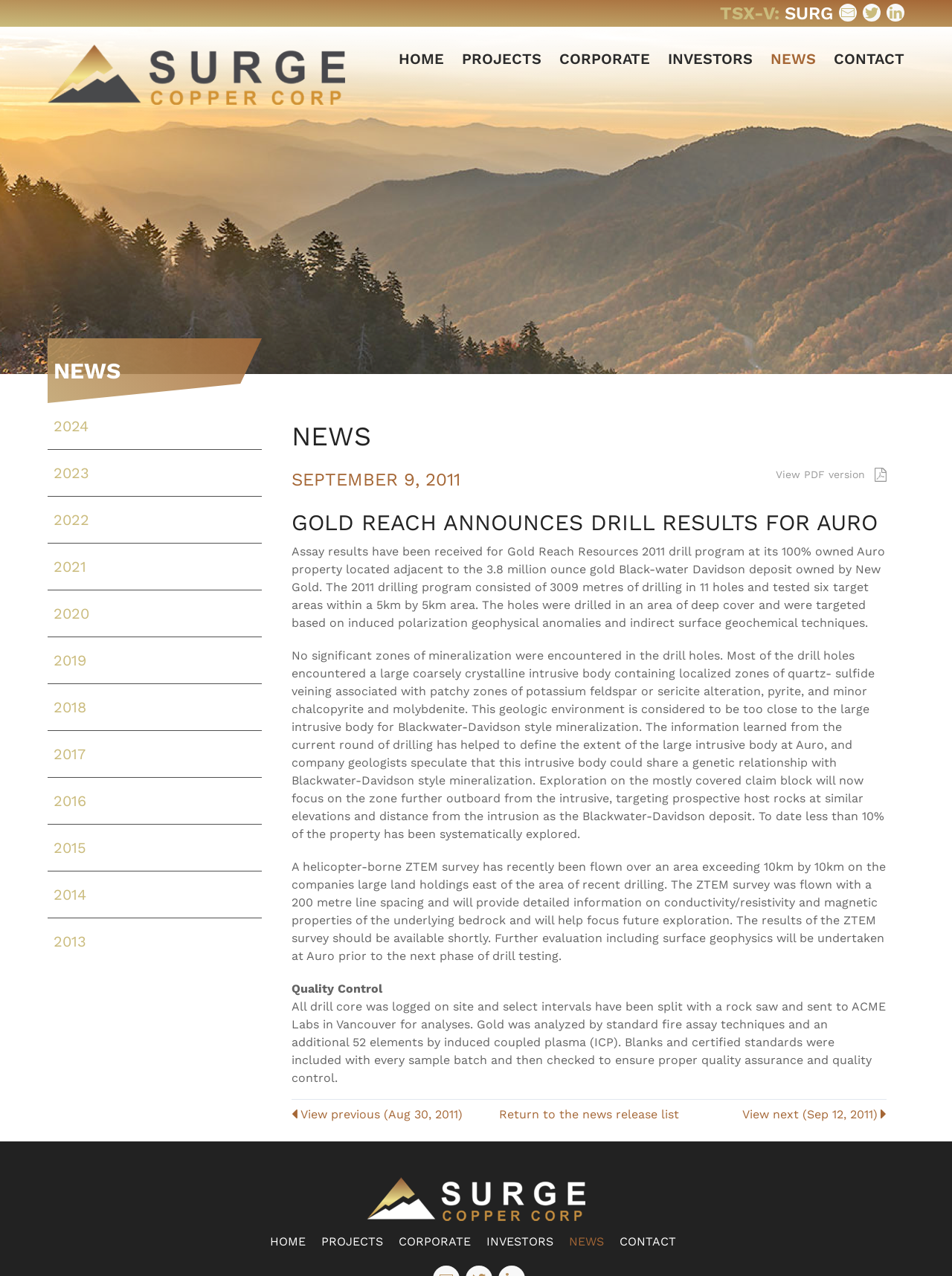What is the location of the Auro property?
Please answer the question with as much detail as possible using the screenshot.

The Auro property is located adjacent to the 3.8 million ounce gold Black-water Davidson deposit owned by New Gold, as mentioned in the article.